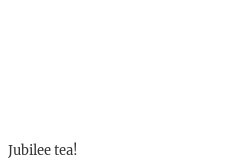Describe thoroughly the contents of the image.

The image is titled "Jubilee tea!" and likely depicts a celebratory scene inspired by a jubilee event. The term "jubilee" often refers to a significant anniversary, especially in royal contexts, indicating a festive atmosphere. This particular tea gathering is probably characterized by decorations, a variety of teas, and treats, creating an engaging social environment. The caption evokes a sense of joy and community, reflecting the spirit of celebration associated with jubilee festivities.